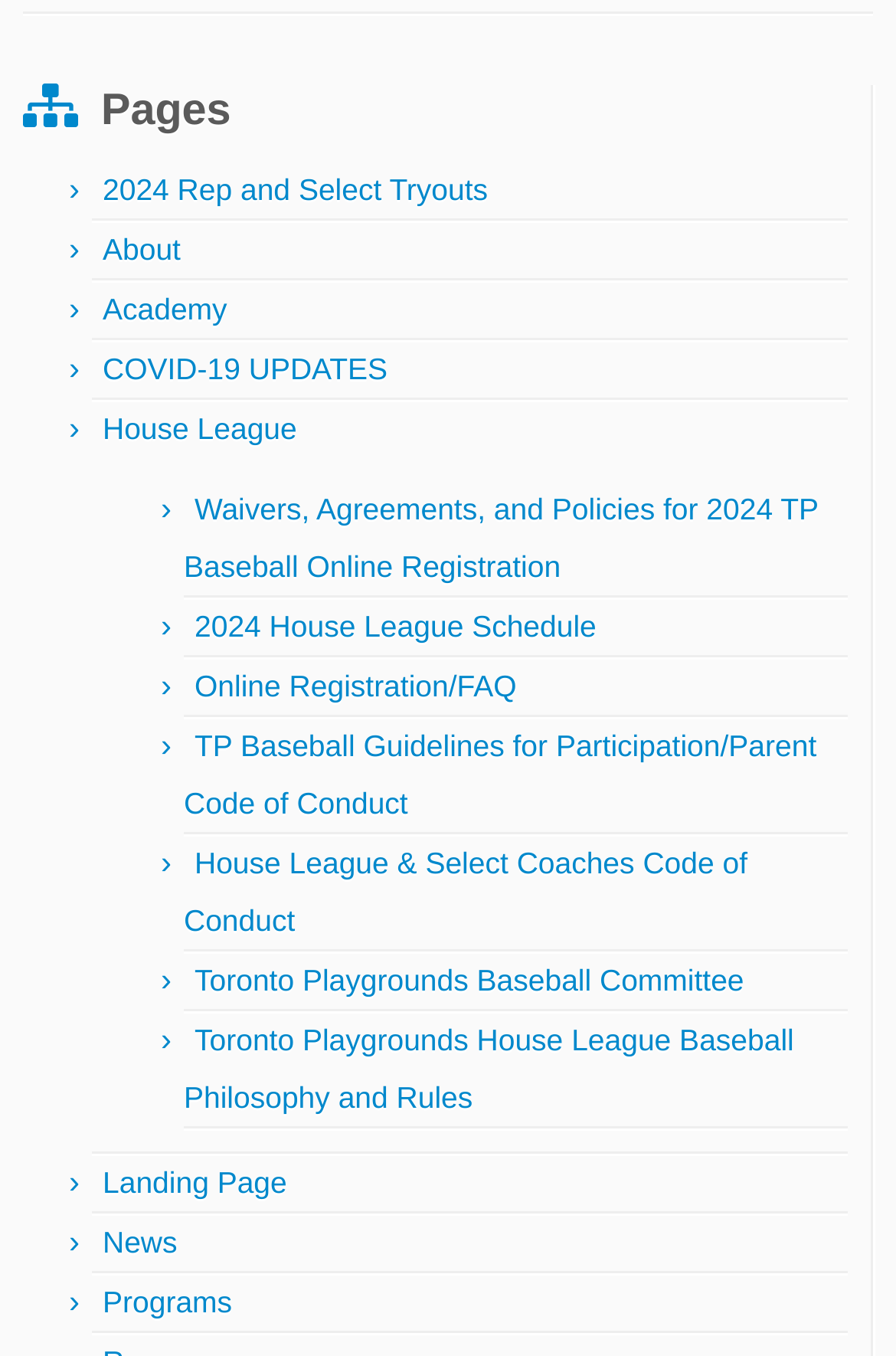What is the last link on the webpage?
Using the visual information, respond with a single word or phrase.

Programs